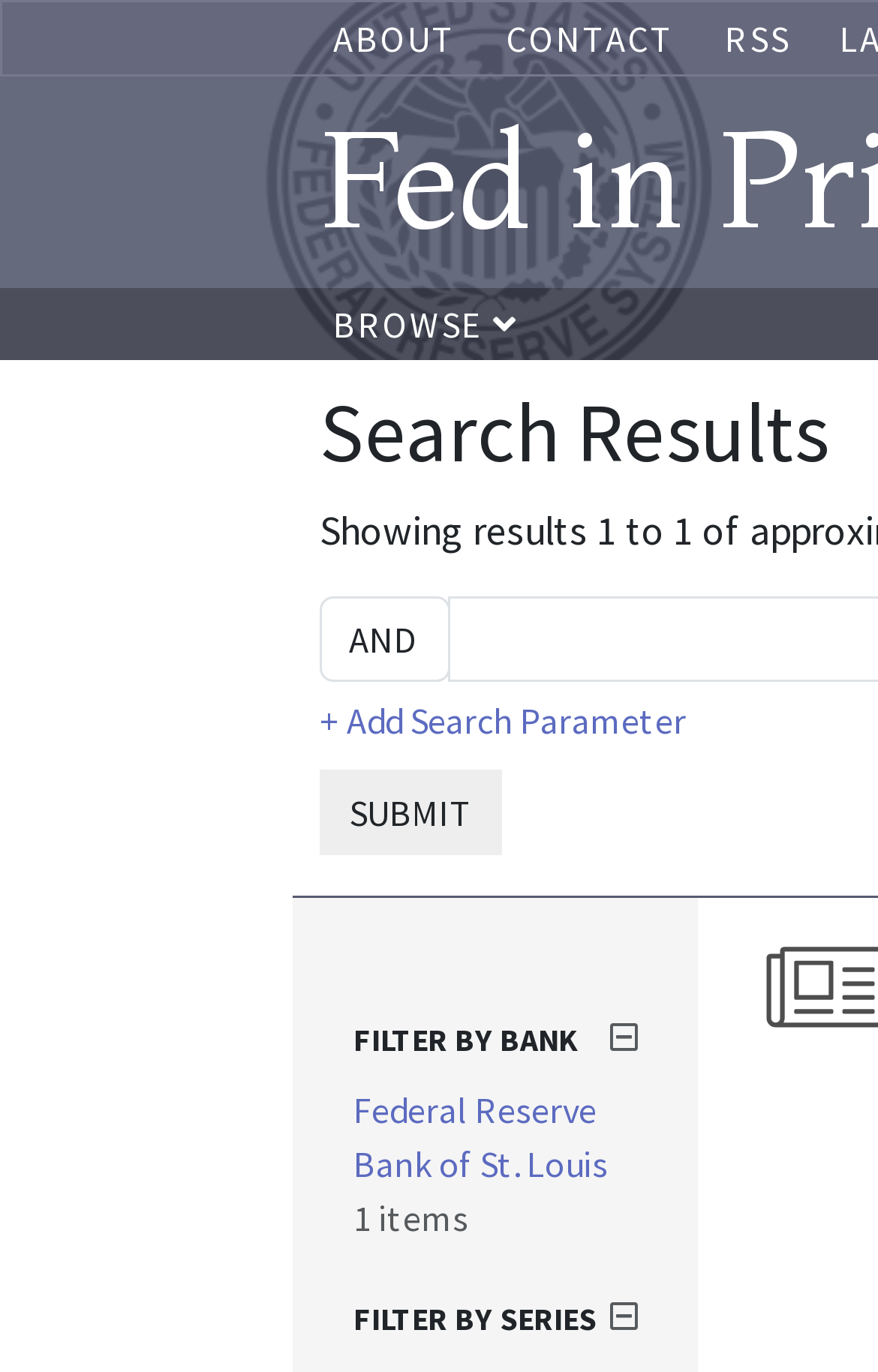Identify the bounding box coordinates of the clickable region required to complete the instruction: "add search parameter". The coordinates should be given as four float numbers within the range of 0 and 1, i.e., [left, top, right, bottom].

[0.364, 0.509, 0.782, 0.541]